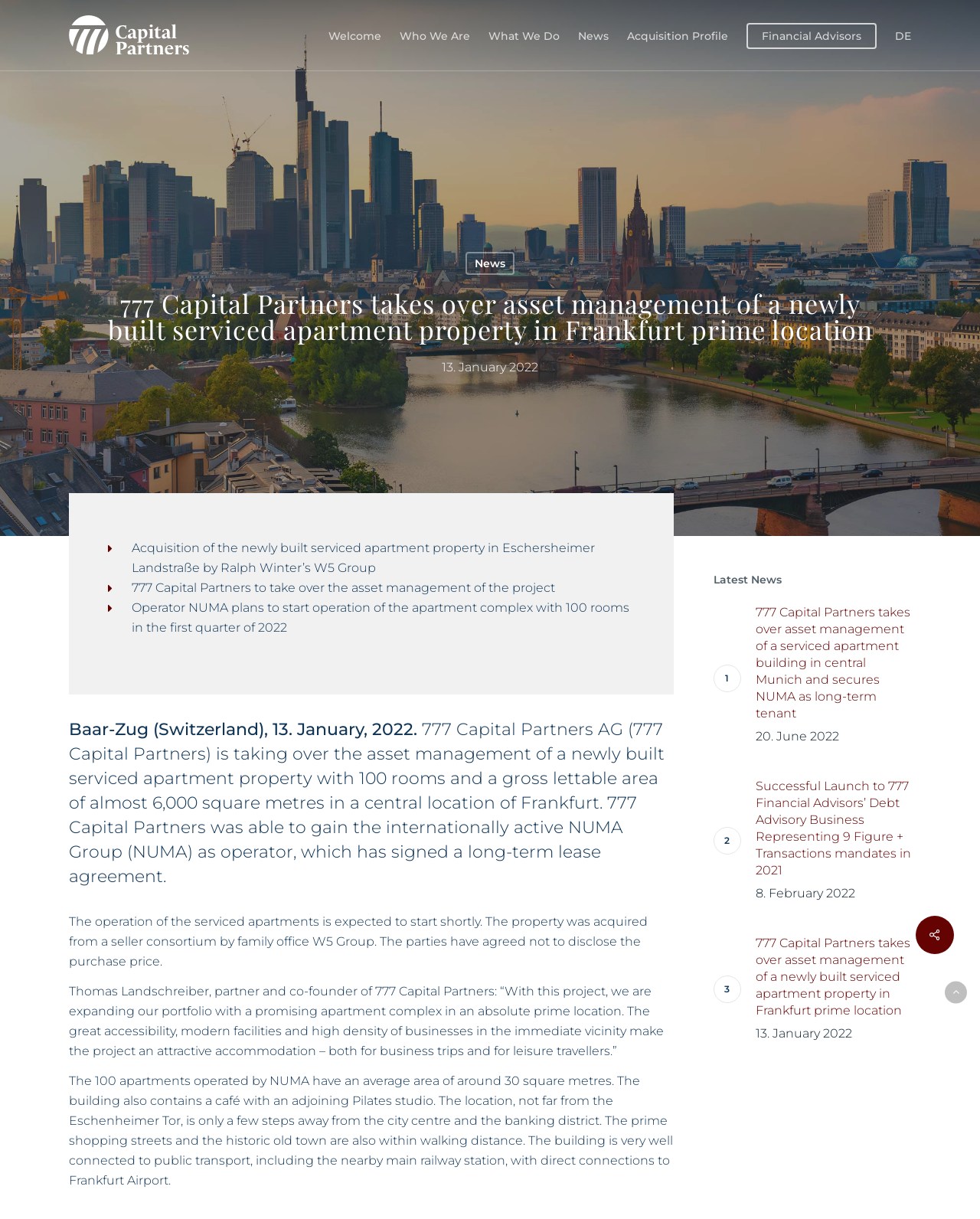Using the element description: "alt="777 Capital Partners AG"", determine the bounding box coordinates. The coordinates should be in the format [left, top, right, bottom], with values between 0 and 1.

[0.07, 0.013, 0.193, 0.045]